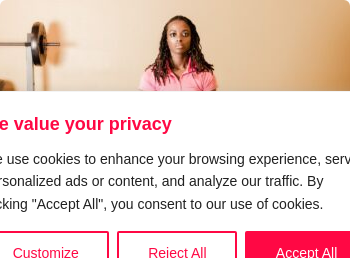Create a detailed narrative of what is happening in the image.

The image features a woman in a gym setting, portrayed holding a kettle, emphasizing the theme of fitness and health. She appears focused and determined, embodying the spirit of an active lifestyle. The background includes gym equipment, further enhancing the atmosphere of physical fitness. This visual encapsulates the message that exercising regularly is crucial for maintaining a healthy lifestyle and complements discussions on effective fitness habits and mental well-being. The image aligns with topics like improving mental health through physical activity and offers inspiration for individuals aiming to jumpstart their fitness goals.